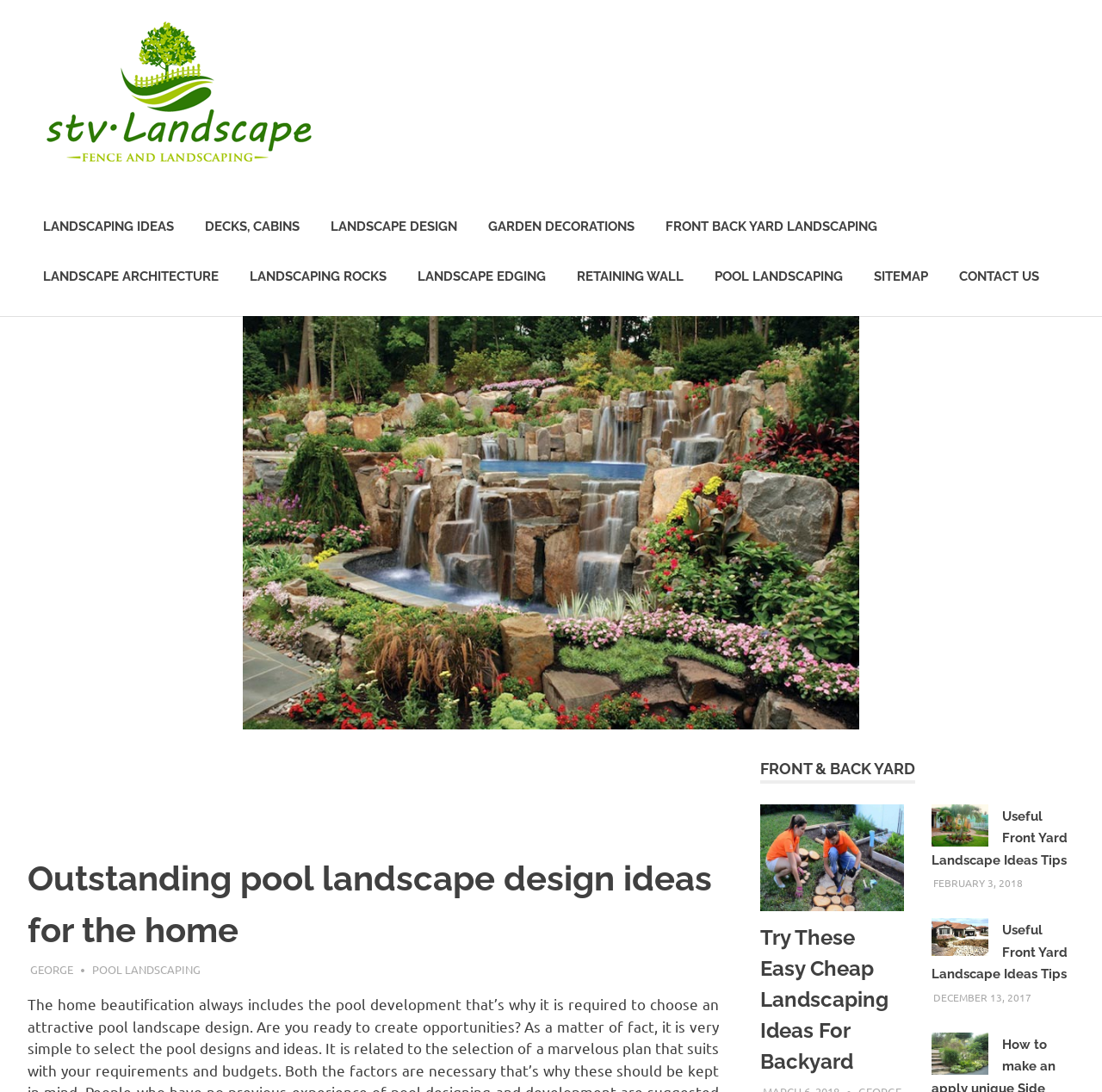What is the date of the article 'Useful Front Yard Landscape Ideas Tips'?
Please provide a single word or phrase as the answer based on the screenshot.

DECEMBER 13, 2017